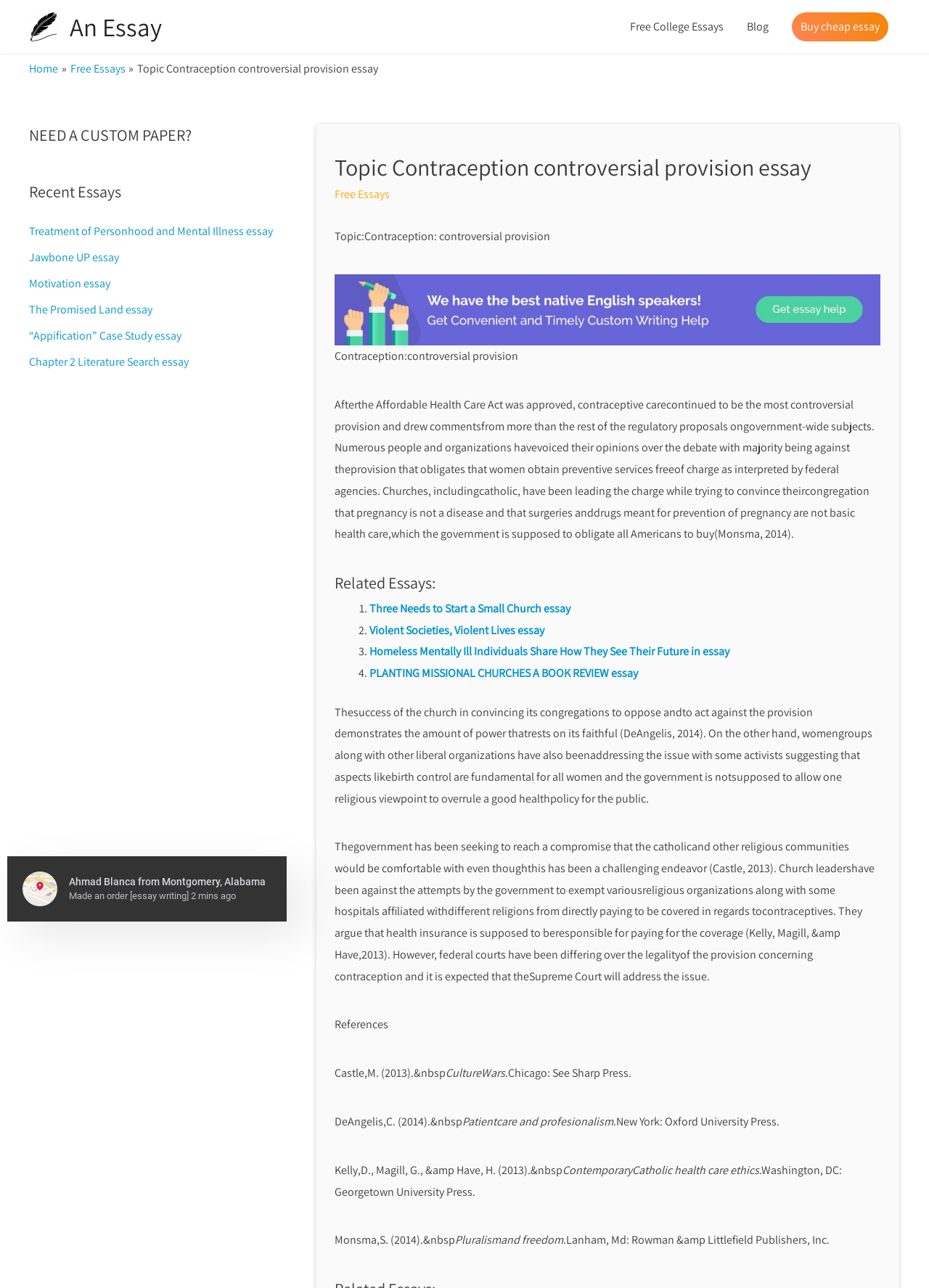Pinpoint the bounding box coordinates of the clickable element needed to complete the instruction: "Read the essay 'Topic Contraception controversial provision essay'". The coordinates should be provided as four float numbers between 0 and 1: [left, top, right, bottom].

[0.148, 0.047, 0.407, 0.059]